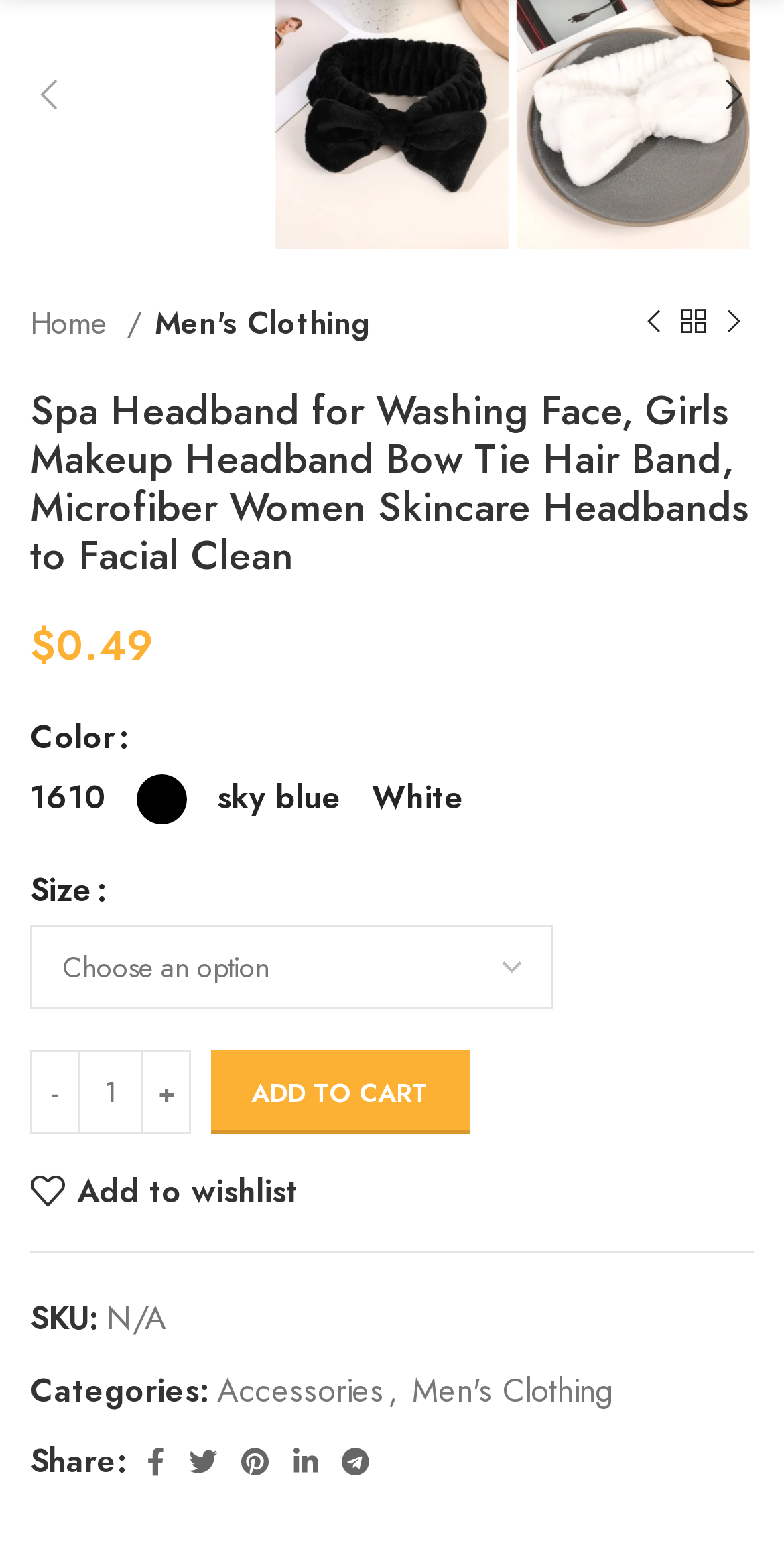Could you find the bounding box coordinates of the clickable area to complete this instruction: "Add to wishlist"?

[0.038, 0.76, 0.38, 0.782]